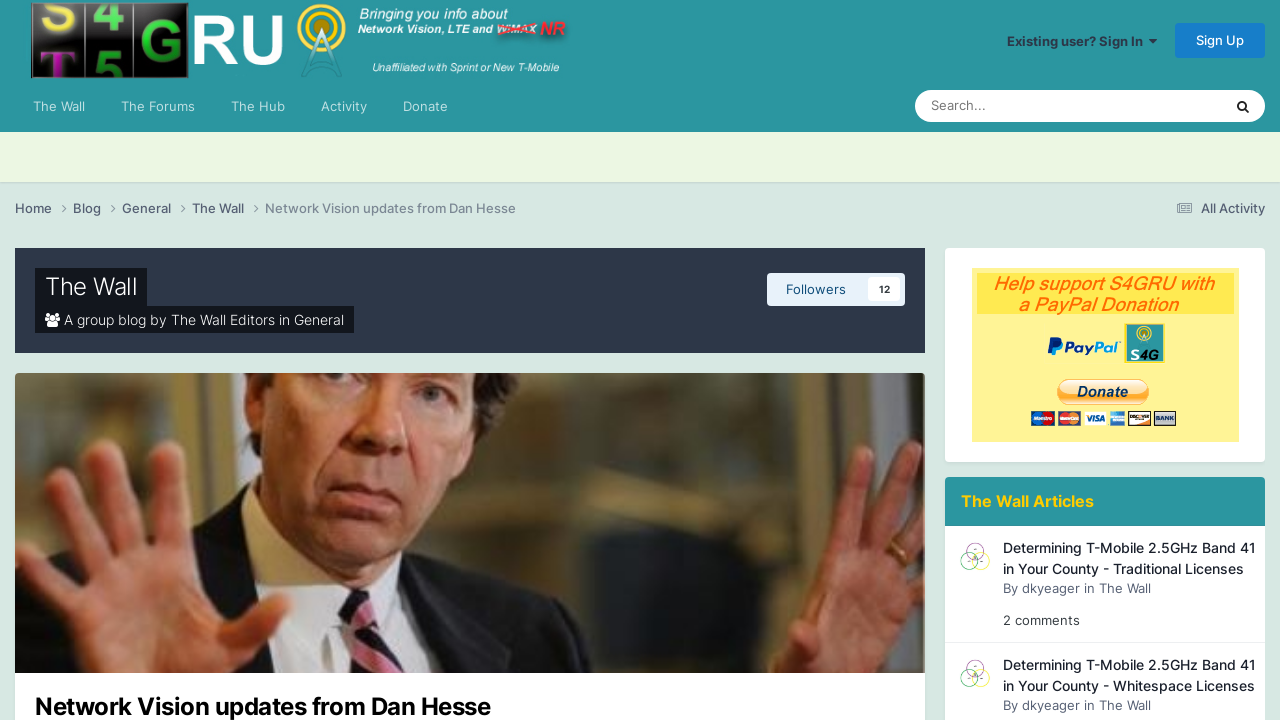Kindly respond to the following question with a single word or a brief phrase: 
What is the purpose of the search box?

To search the website